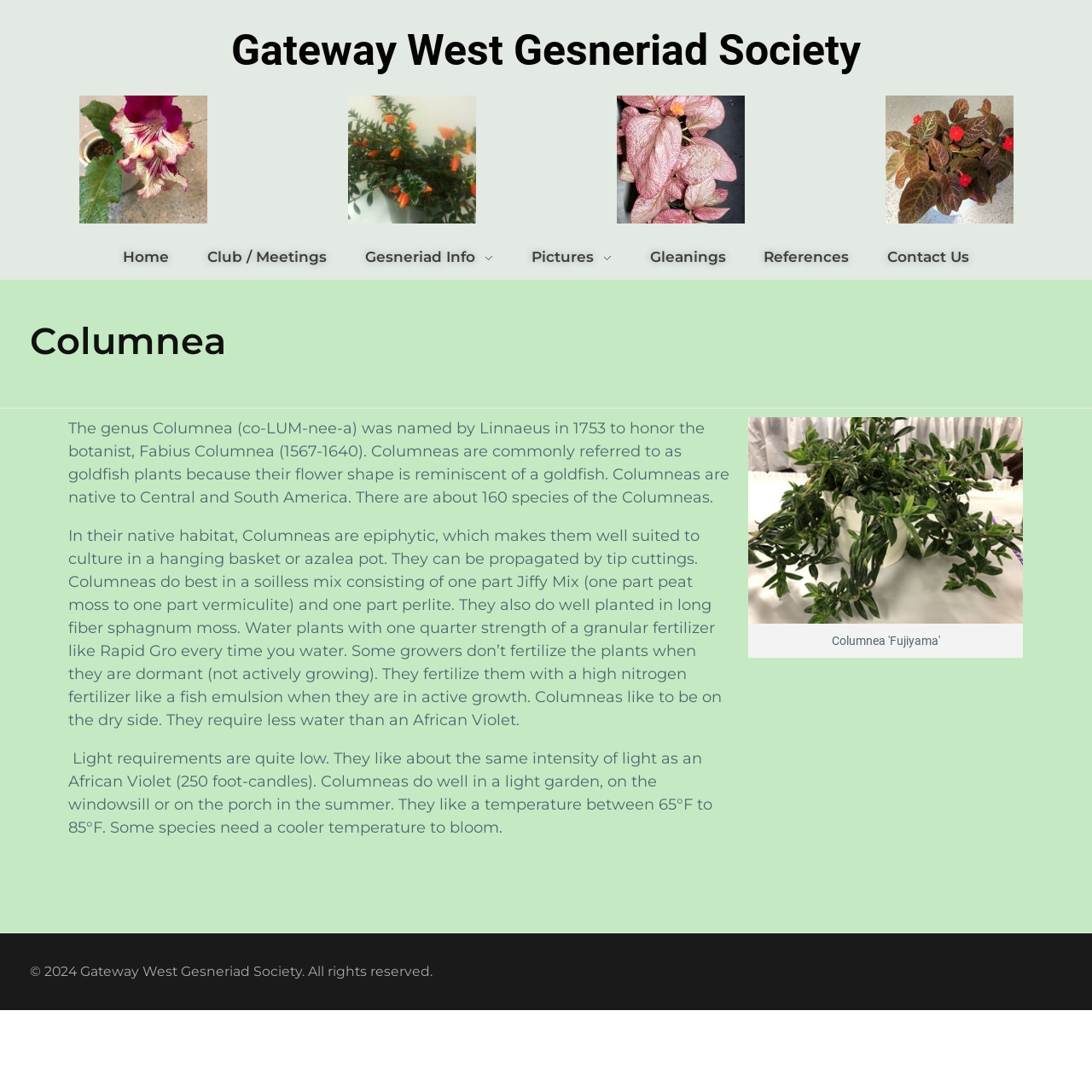What is the ideal temperature range for Columneas?
Based on the image, provide a one-word or brief-phrase response.

65°F to 85°F